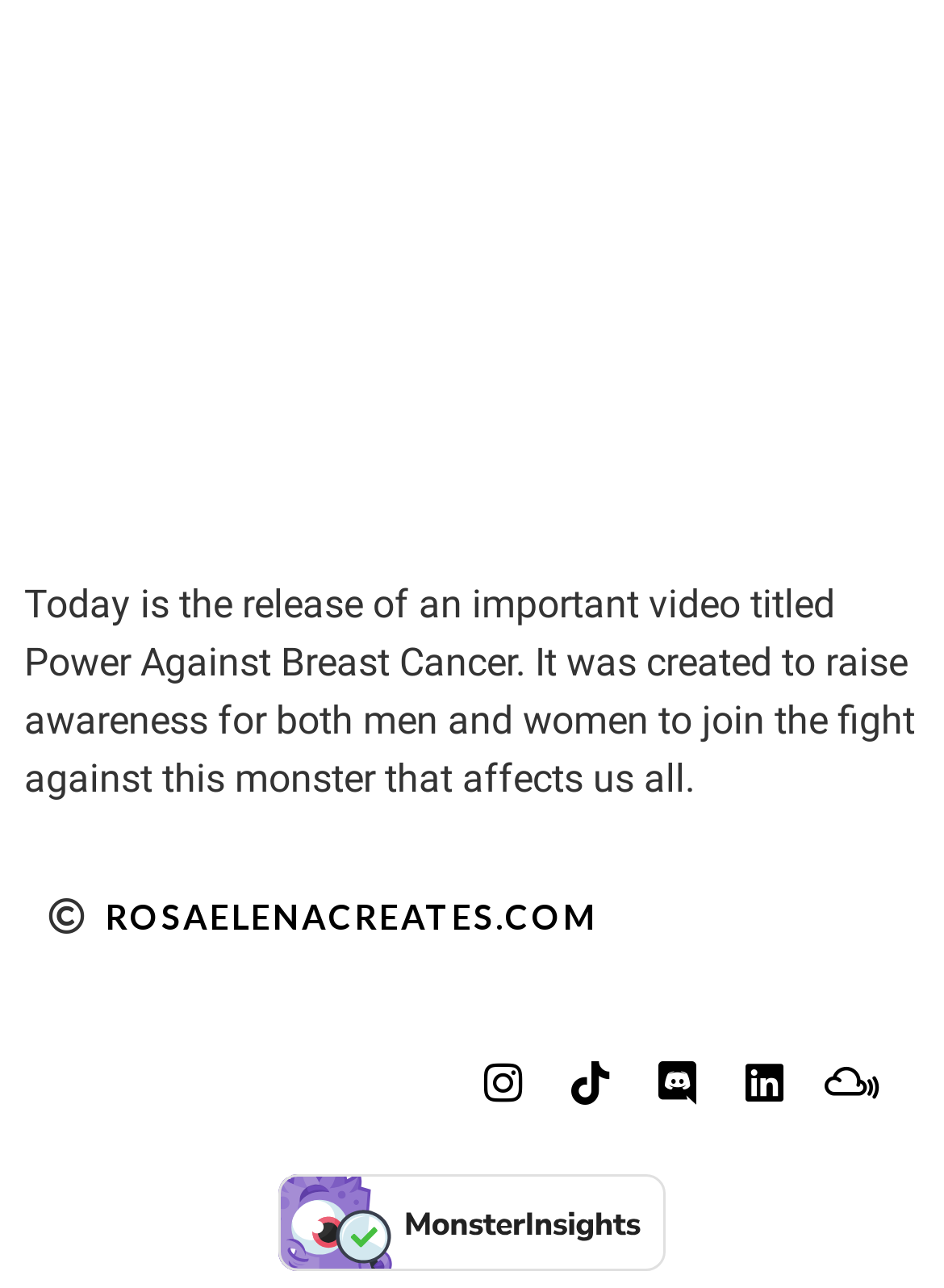What is the purpose of the 'Power Against Breast Cancer' video?
Please ensure your answer is as detailed and informative as possible.

The webpage states that the video was created to 'raise awareness for both men and women to join the fight against this monster that affects us all', implying that the purpose of the video is to raise awareness about breast cancer.